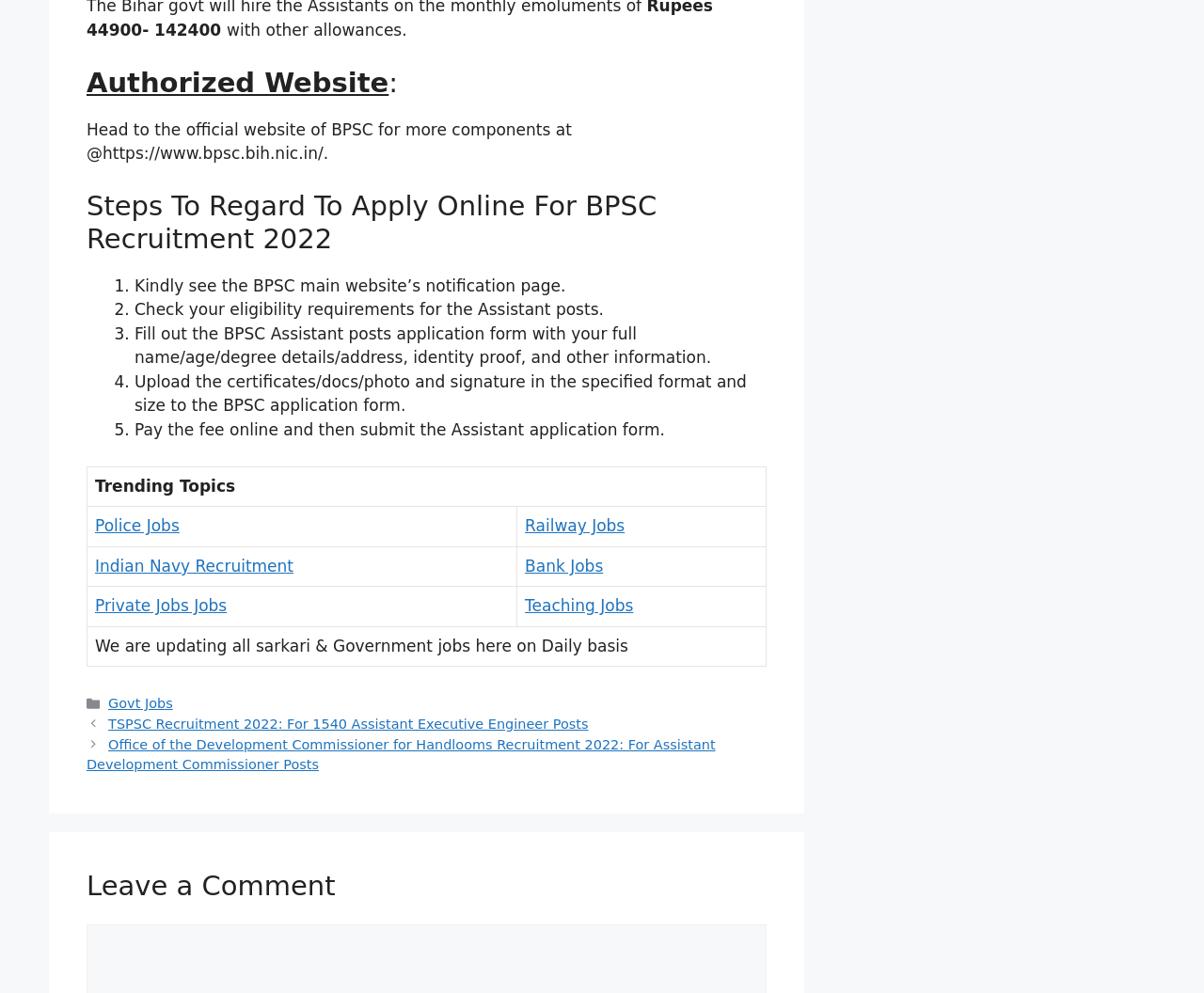Kindly determine the bounding box coordinates for the area that needs to be clicked to execute this instruction: "Leave a comment".

[0.072, 0.876, 0.637, 0.912]